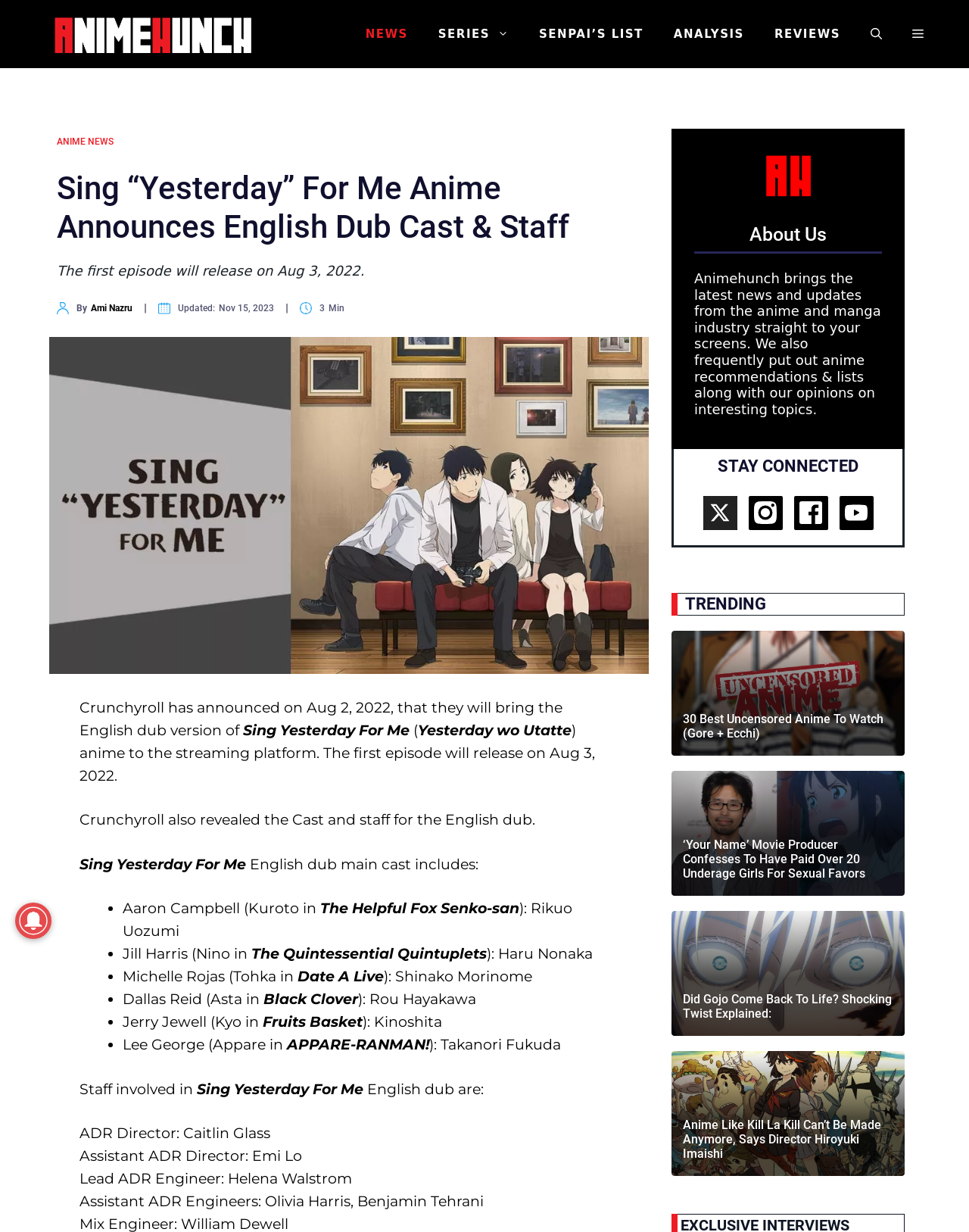Please identify the bounding box coordinates of the element I need to click to follow this instruction: "Read the 'Sing “Yesterday” For Me Anime Announces English Dub Cast & Staff' article".

[0.059, 0.138, 0.654, 0.2]